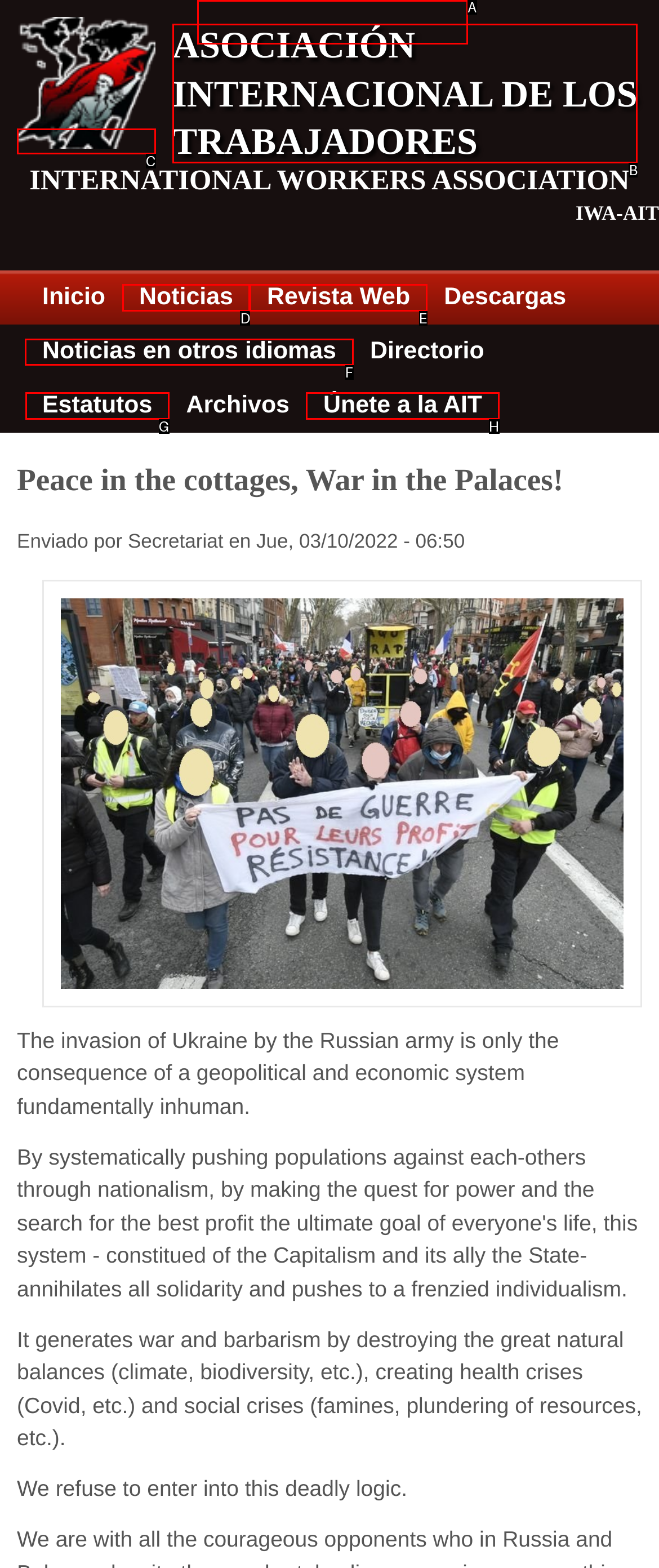Select the letter of the option that should be clicked to achieve the specified task: Go to the 'Noticias en otros idiomas' section. Respond with just the letter.

F